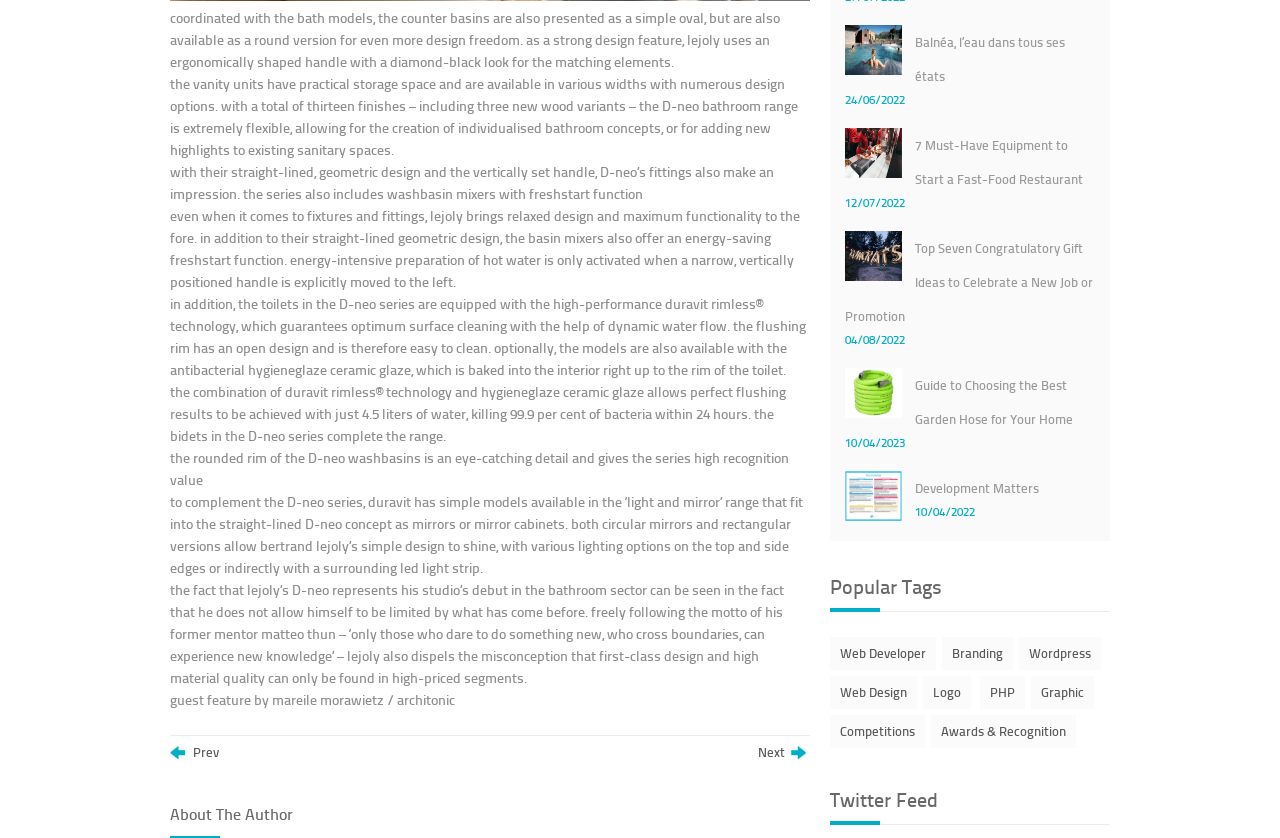Please locate the bounding box coordinates of the element that should be clicked to achieve the given instruction: "Click on '7 Must-Have Equipment to Start a Fast-Food Restaurant'".

[0.66, 0.153, 0.705, 0.212]